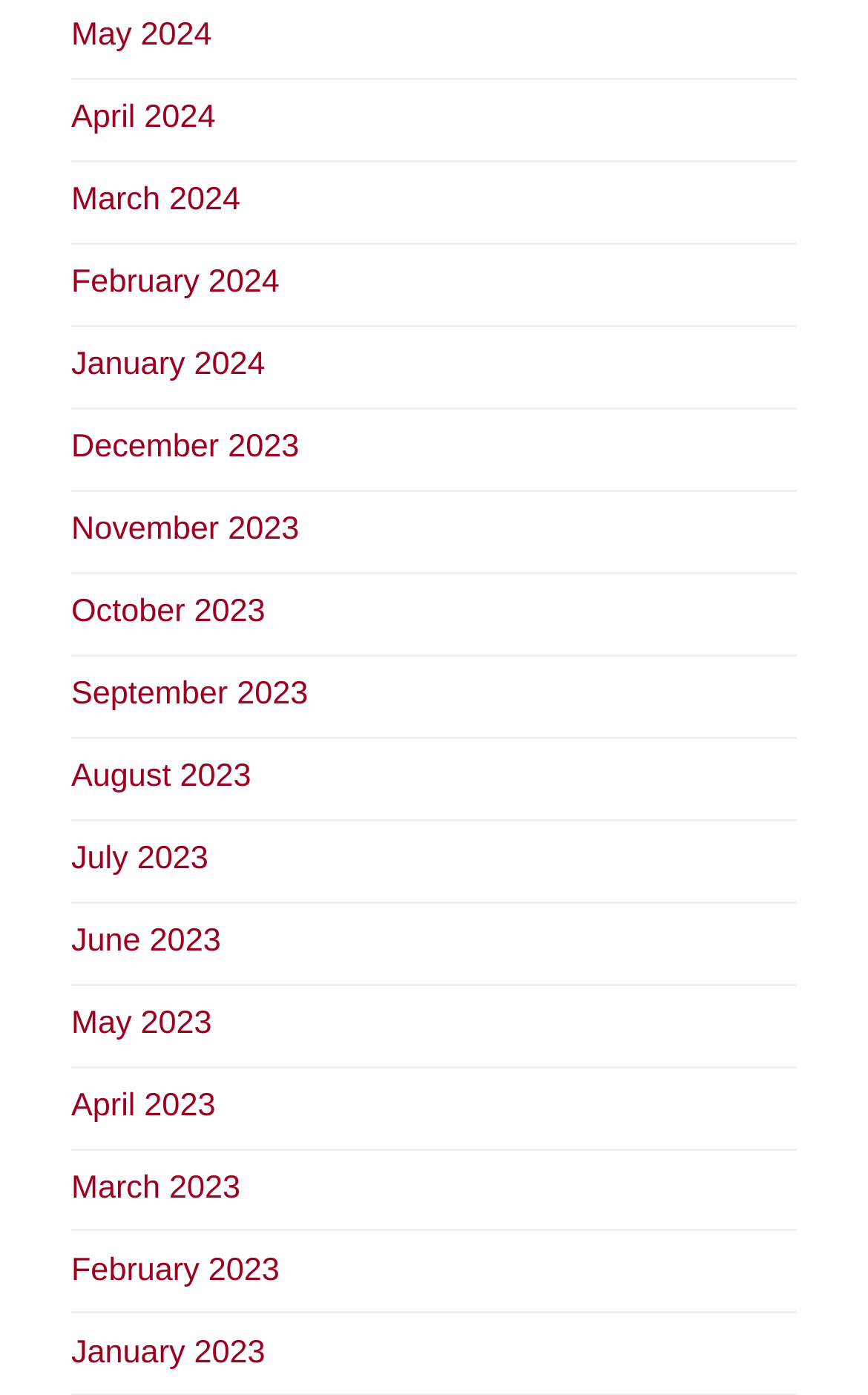Highlight the bounding box coordinates of the region I should click on to meet the following instruction: "View Office of the Inspector General".

None